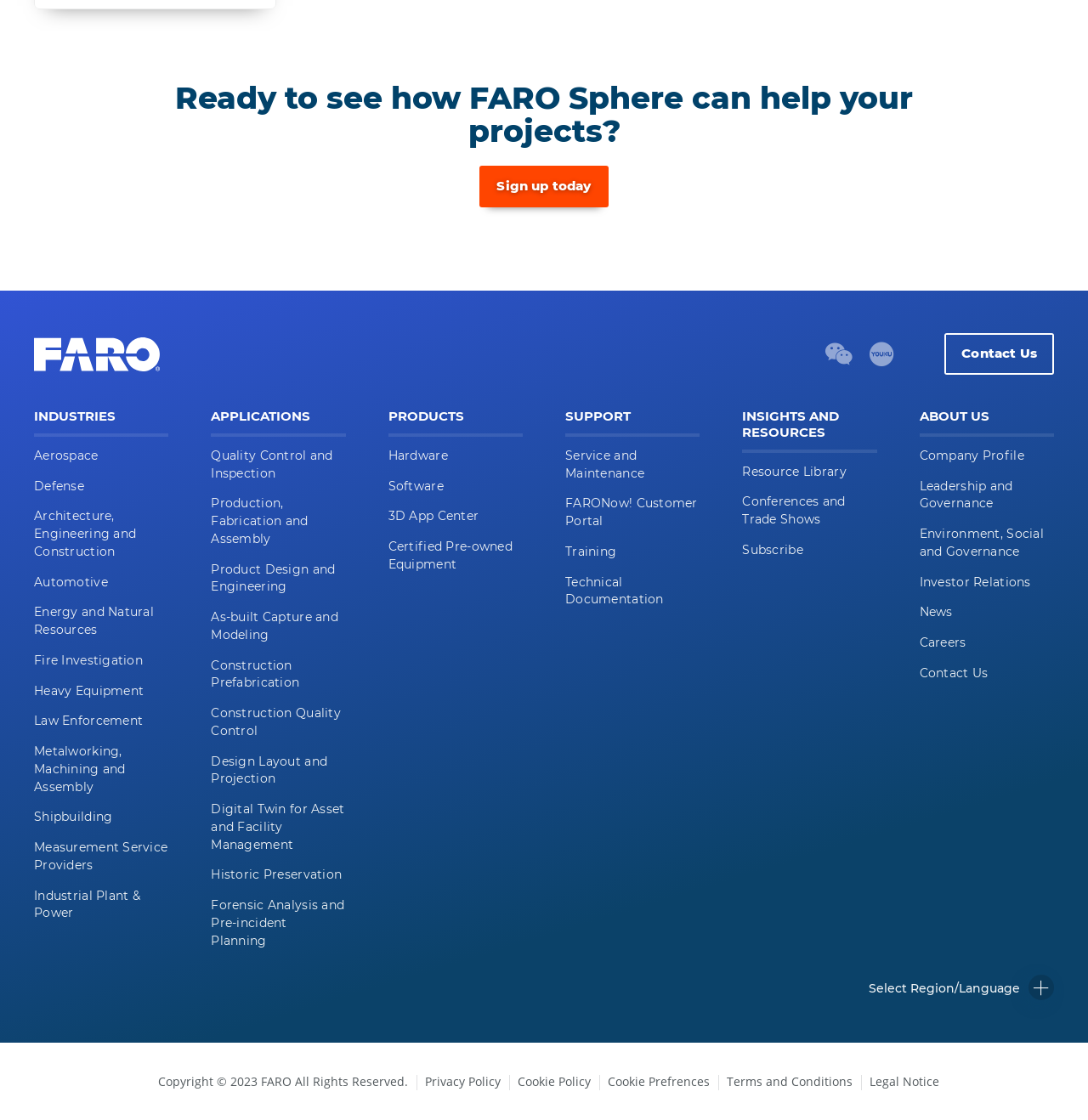Refer to the screenshot and give an in-depth answer to this question: How can I contact FARO?

There is a 'Contact Us' link in the footer section of the webpage, which suggests that it is a way to contact FARO for inquiries or support.